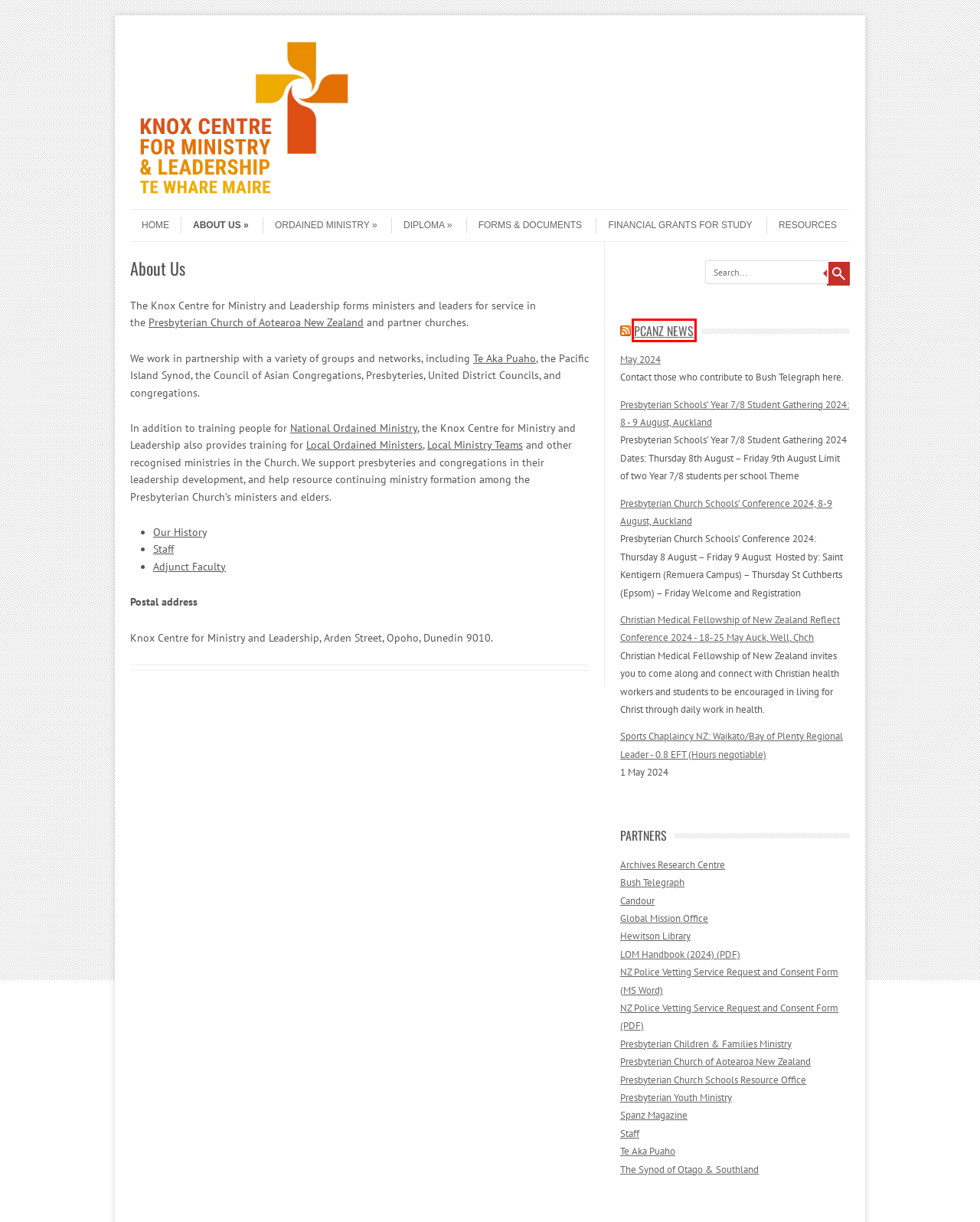Review the screenshot of a webpage containing a red bounding box around an element. Select the description that best matches the new webpage after clicking the highlighted element. The options are:
A. Financial Grants for Study | Knox Centre for Ministry and Leadership
B. Presbyterian Children and Families Ministry – A whānau-based ministry
C. Presbyterian Church Schools – Presbyterian Church Schools | Resource Office
D. Presbyterian Church of Aotearoa New Zealand
E. Resources | Knox Centre for Ministry and Leadership
F. Adjunct Faculty | Knox Centre for Ministry and Leadership
G. Koha online catalogue
H. Ordained Ministry | Knox Centre for Ministry and Leadership

D